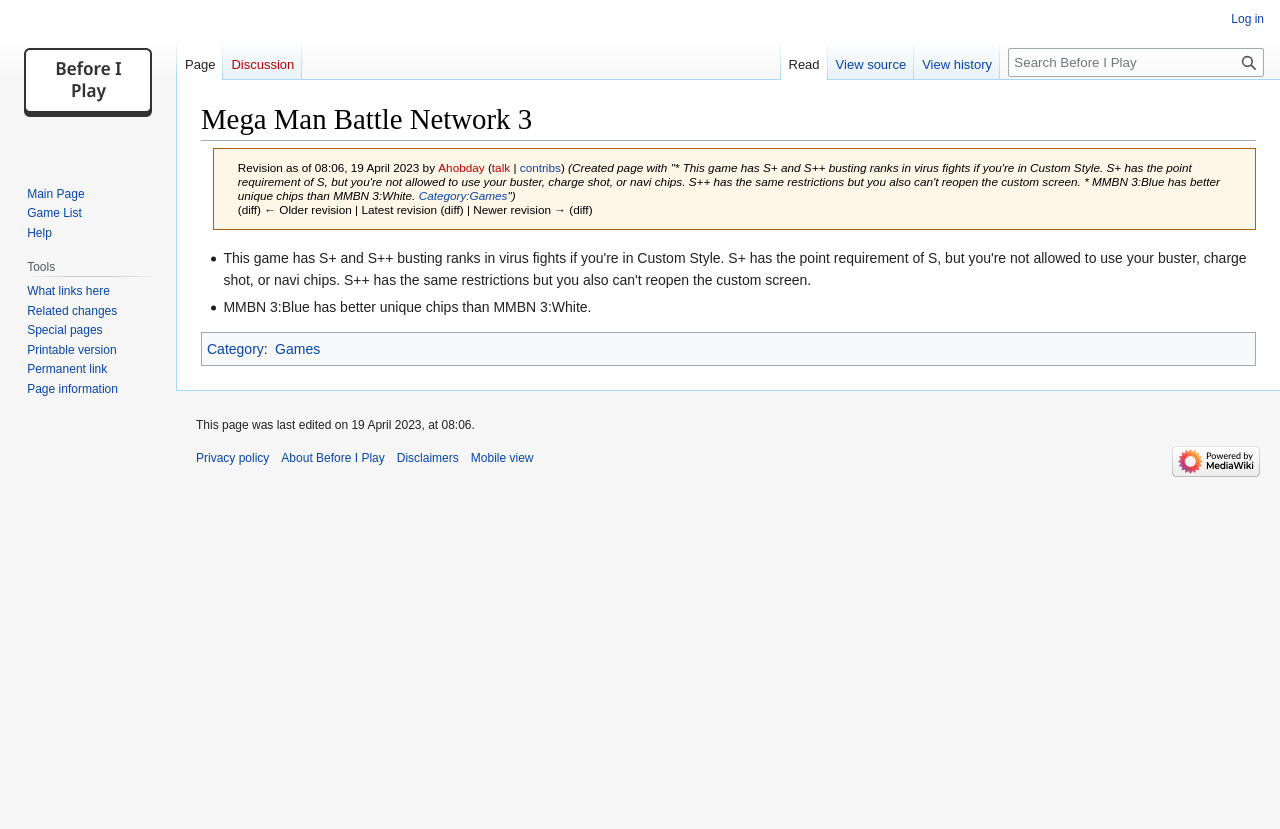Answer the question below with a single word or a brief phrase: 
What is the purpose of the 'Search' function?

To find content on the website